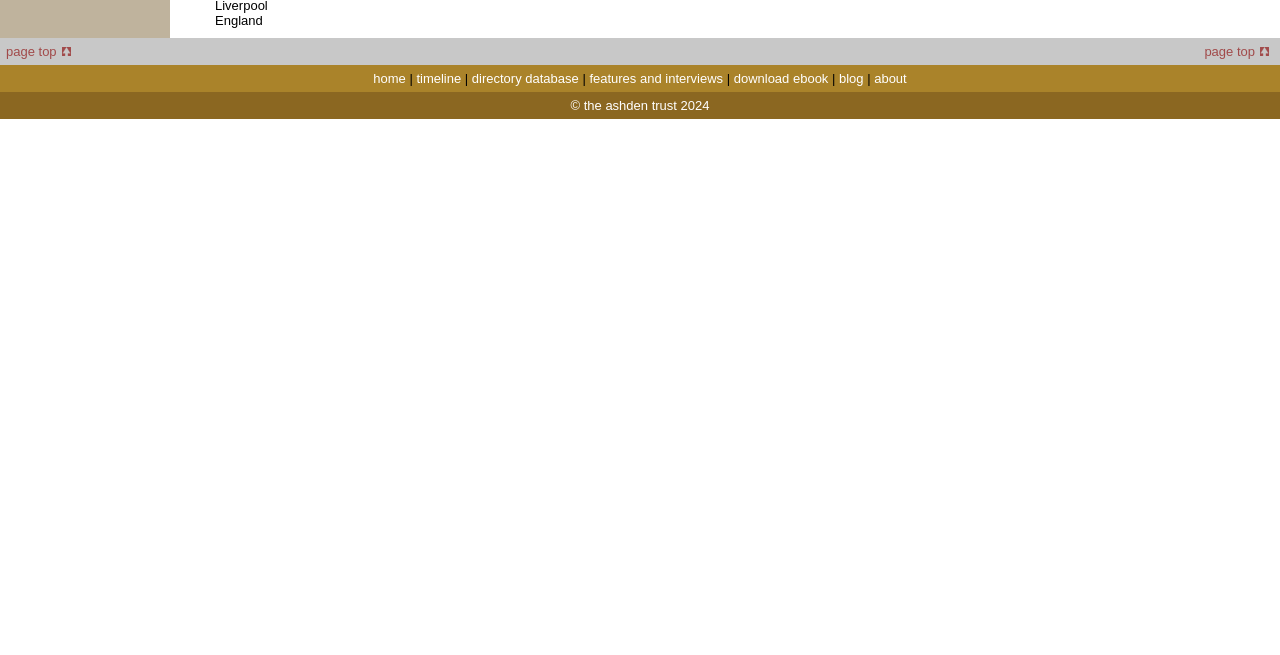Please determine the bounding box coordinates, formatted as (top-left x, top-left y, bottom-right x, bottom-right y), with all values as floating point numbers between 0 and 1. Identify the bounding box of the region described as: about

[0.683, 0.108, 0.708, 0.131]